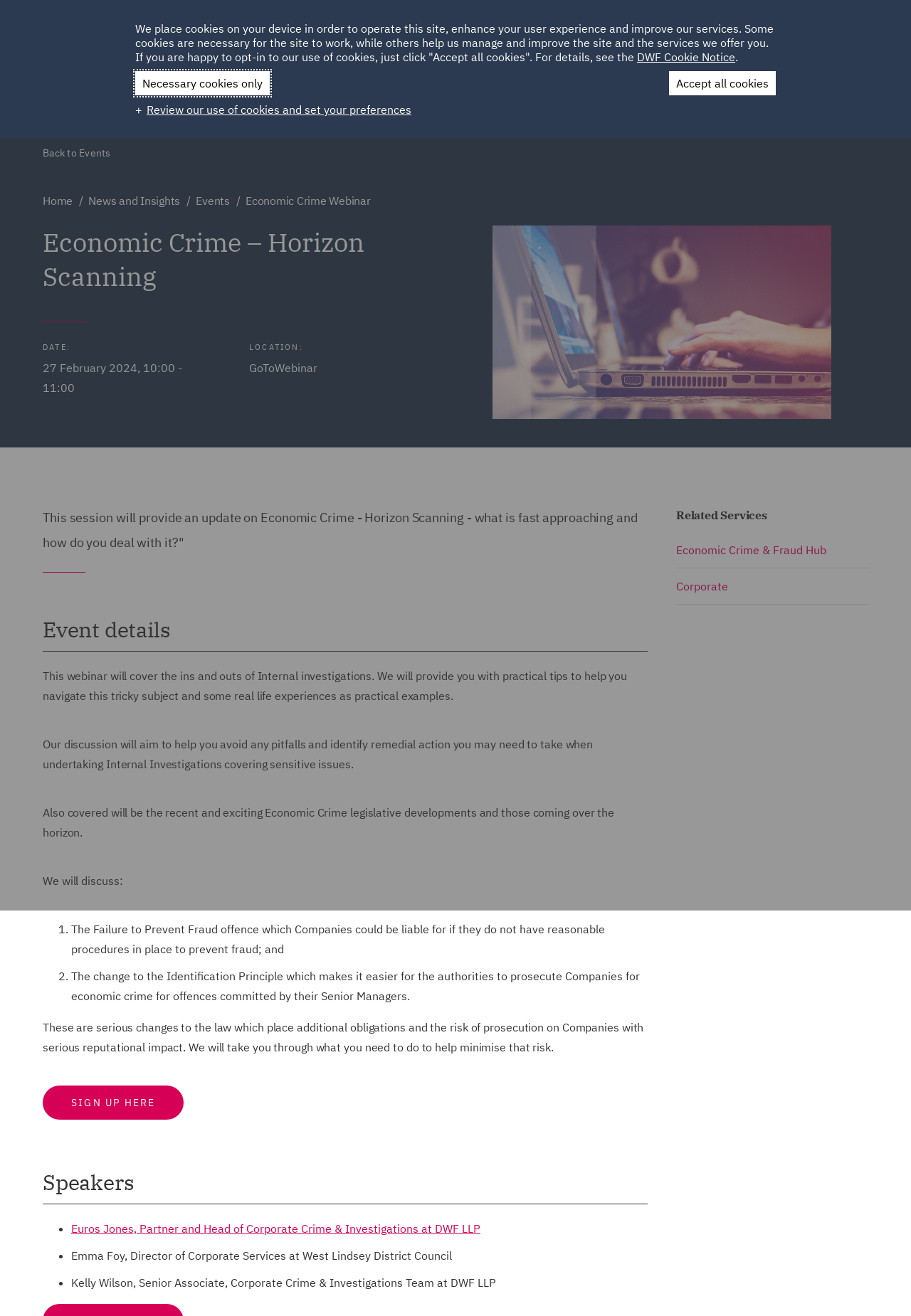Create a full and detailed caption for the entire webpage.

This webpage is about an upcoming webinar on Economic Crime - Horizon Scanning, hosted by DWF. At the top of the page, there is a navigation menu with links to HOME, ABOUT, SUSTAINABILITY, LOCATIONS, CAREERS, and CLIENT LOGIN. Below the navigation menu, there is a logo of DWF on the left and a search button on the right.

On the left side of the page, there is a section with links to various sectors, services, and news. Below this section, there is a link to "Back to Events" and a breadcrumb navigation with links to HOME, NEWS AND INSIGHTS, and EVENTS.

The main content of the page is about the webinar, which is titled "Economic Crime – Horizon Scanning". The webinar is scheduled to take place on 27 February 2024, from 10:00 to 11:00, and will be held on GoToWebinar. The description of the webinar is provided, which explains that it will cover the ins and outs of internal investigations, recent economic crime legislative developments, and more.

Below the webinar description, there is a section with details about the event, including the speakers, Euros Jones, Emma Foy, and Kelly Wilson. There is also a section with related services, including links to Economic Crime & Fraud Hub and Corporate.

At the bottom of the page, there is a cookie banner with options to accept all cookies, necessary cookies only, or review and set cookie preferences.